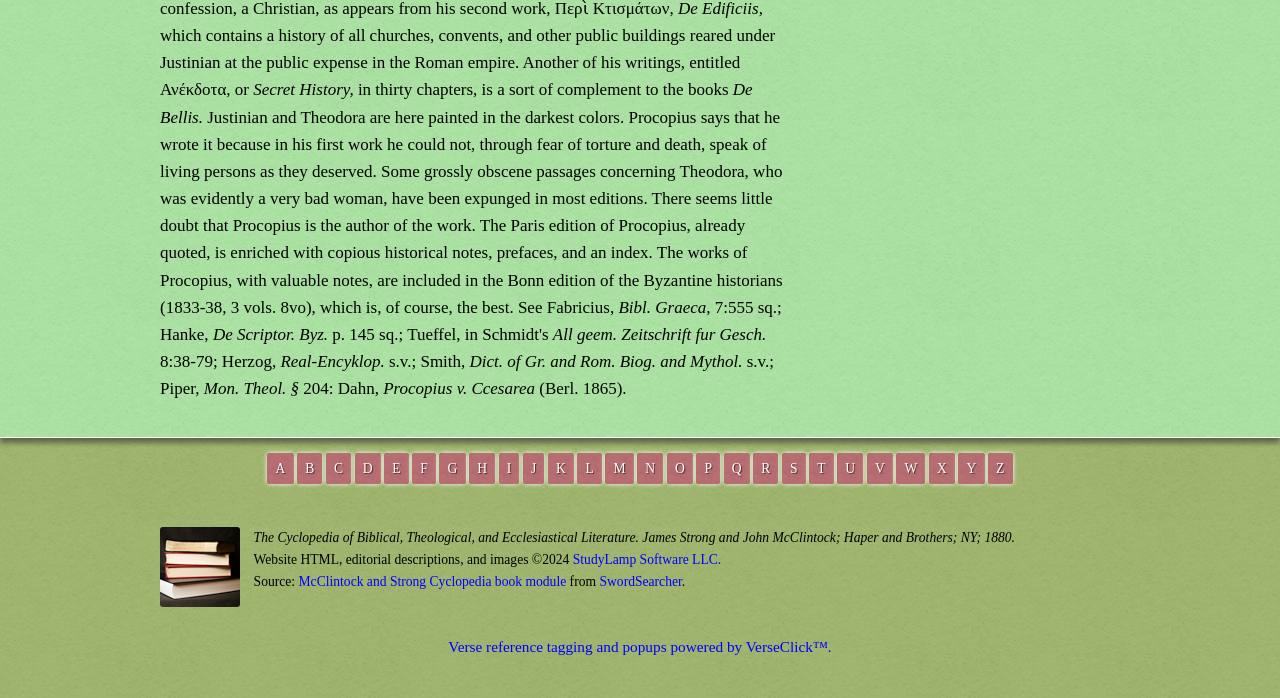Respond to the following query with just one word or a short phrase: 
Who are the authors of the book?

James Strong and John McClintock